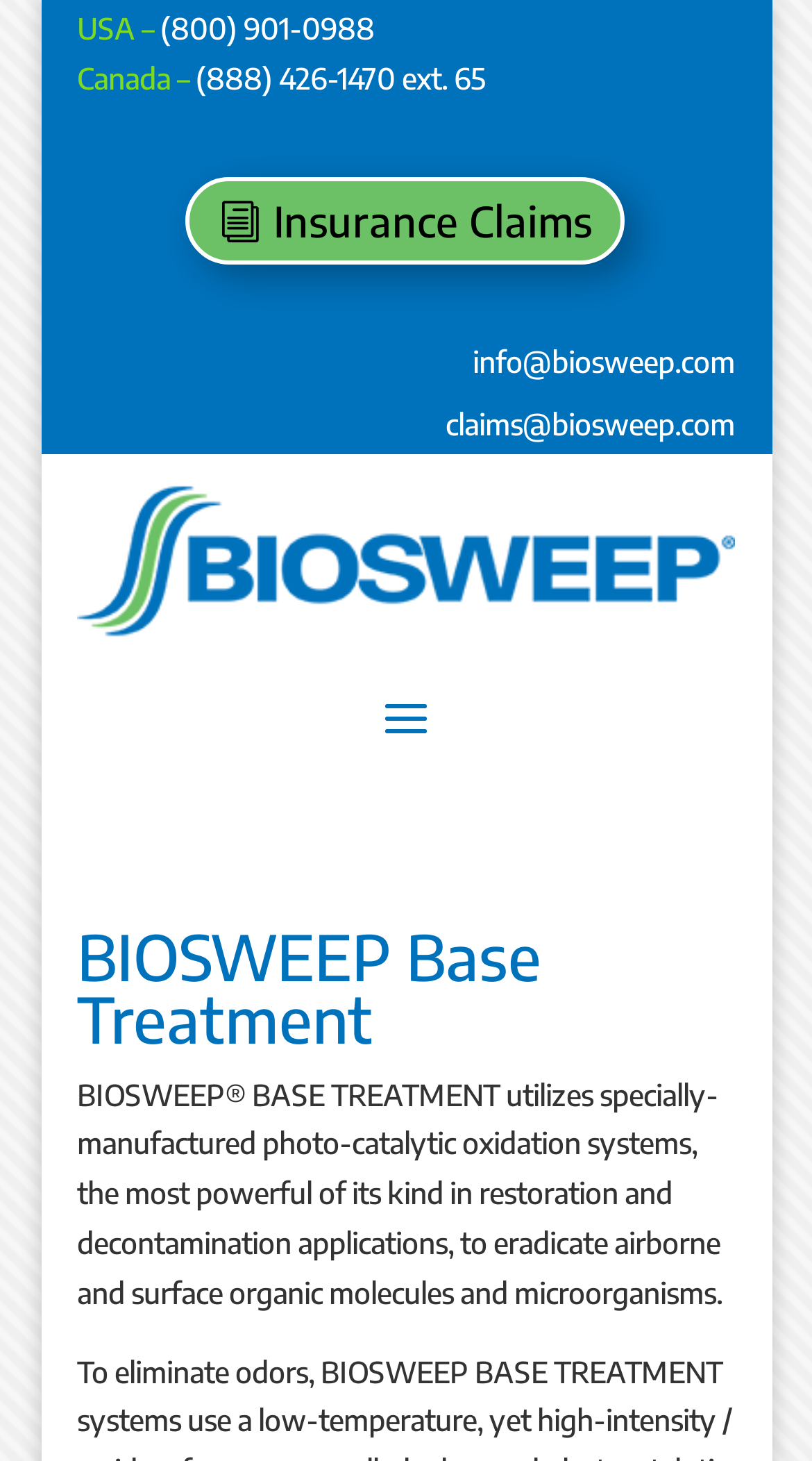What is the email address for insurance claims?
Using the image, answer in one word or phrase.

claims@biosweep.com